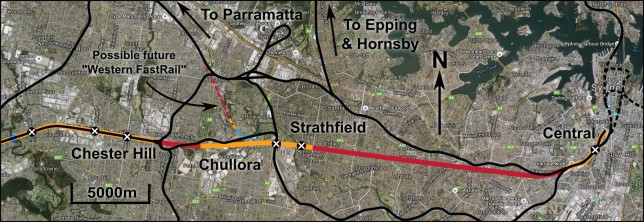Provide an in-depth description of all elements within the image.

The image depicts a detailed map representing the Sydney Metro access plan. Key features include major points like Central Station and Strathfield, with a highlighted route marked in red that indicates the current metro alignment. Adjacent areas such as Chester Hill and Chullora are connected by lines in blue and orange, illustrating potential future extensions. Notably, there’s a mention of a possible future "Western FastRail" connection towards Parramatta, hinting at future developments in Sydney's transport infrastructure. The map also includes directional indicators, with 'N' for north, aiding in orientation. The scale, marked at 5000 meters, provides a sense of distance and spatial context within the surrounding urban landscape.